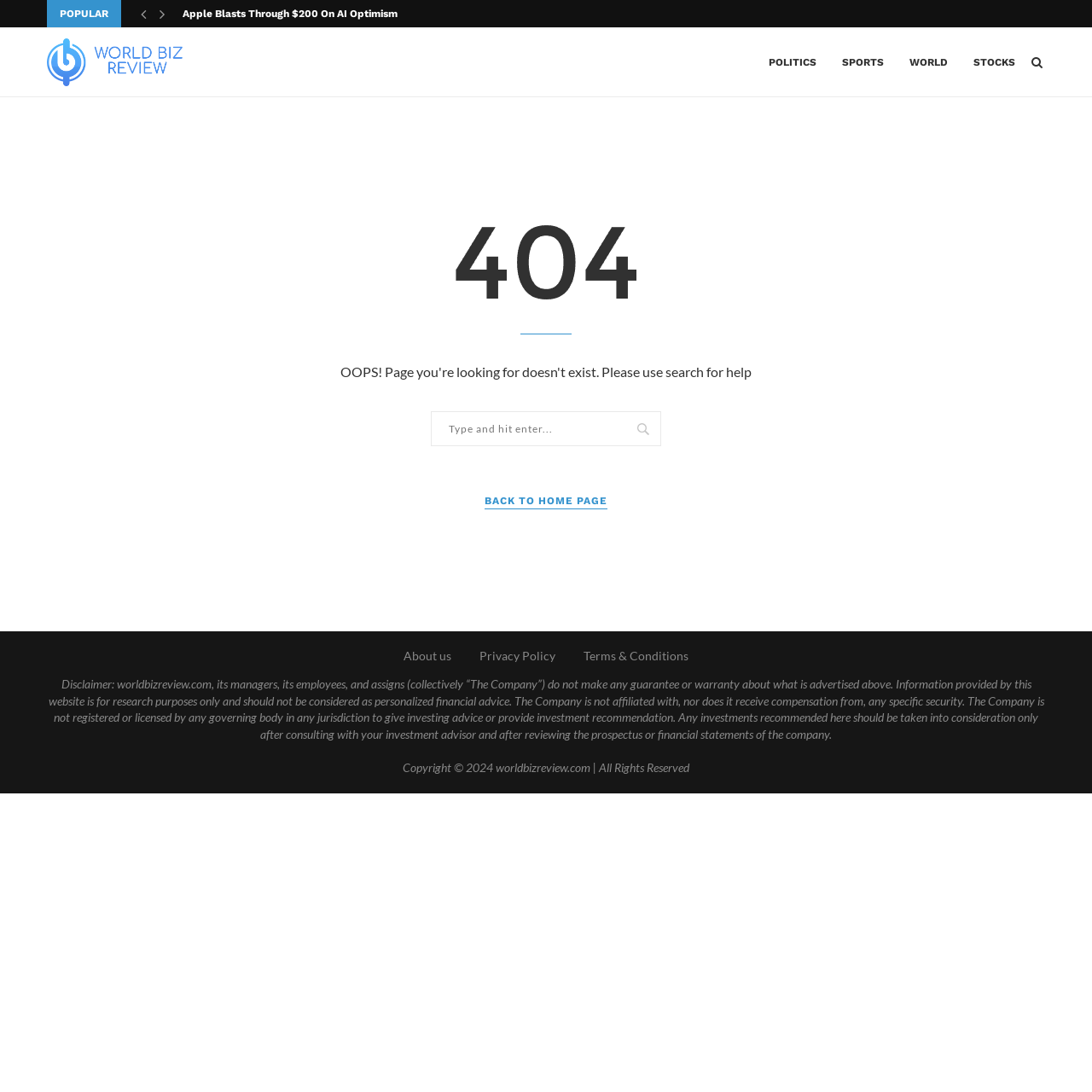Identify the bounding box coordinates for the region to click in order to carry out this instruction: "View terms and conditions". Provide the coordinates using four float numbers between 0 and 1, formatted as [left, top, right, bottom].

[0.534, 0.594, 0.63, 0.607]